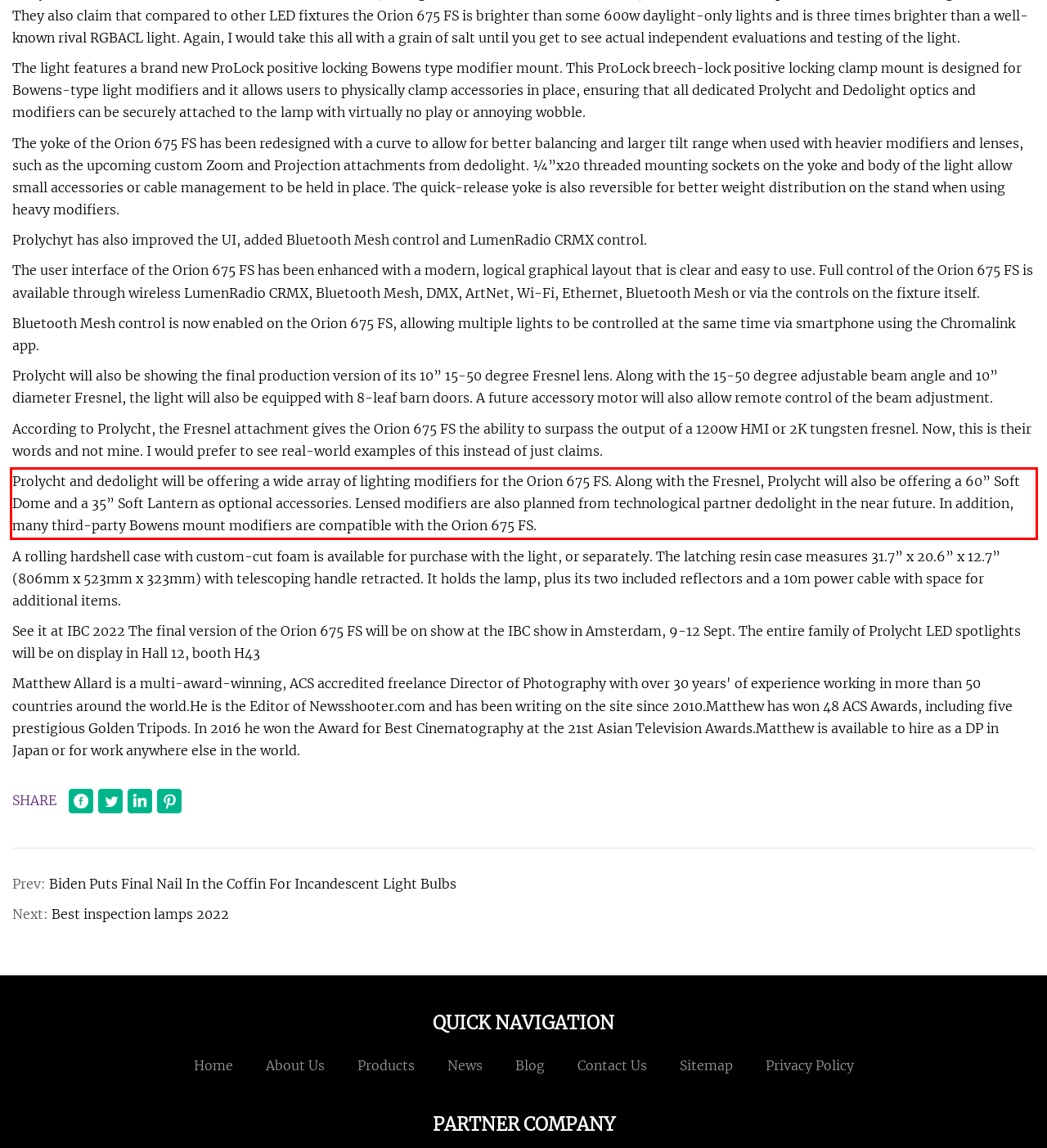Please identify and extract the text from the UI element that is surrounded by a red bounding box in the provided webpage screenshot.

Prolycht and dedolight will be offering a wide array of lighting modifiers for the Orion 675 FS. Along with the Fresnel, Prolycht will also be offering a 60” Soft Dome and a 35” Soft Lantern as optional accessories. Lensed modifiers are also planned from technological partner dedolight in the near future. In addition, many third-party Bowens mount modifiers are compatible with the Orion 675 FS.